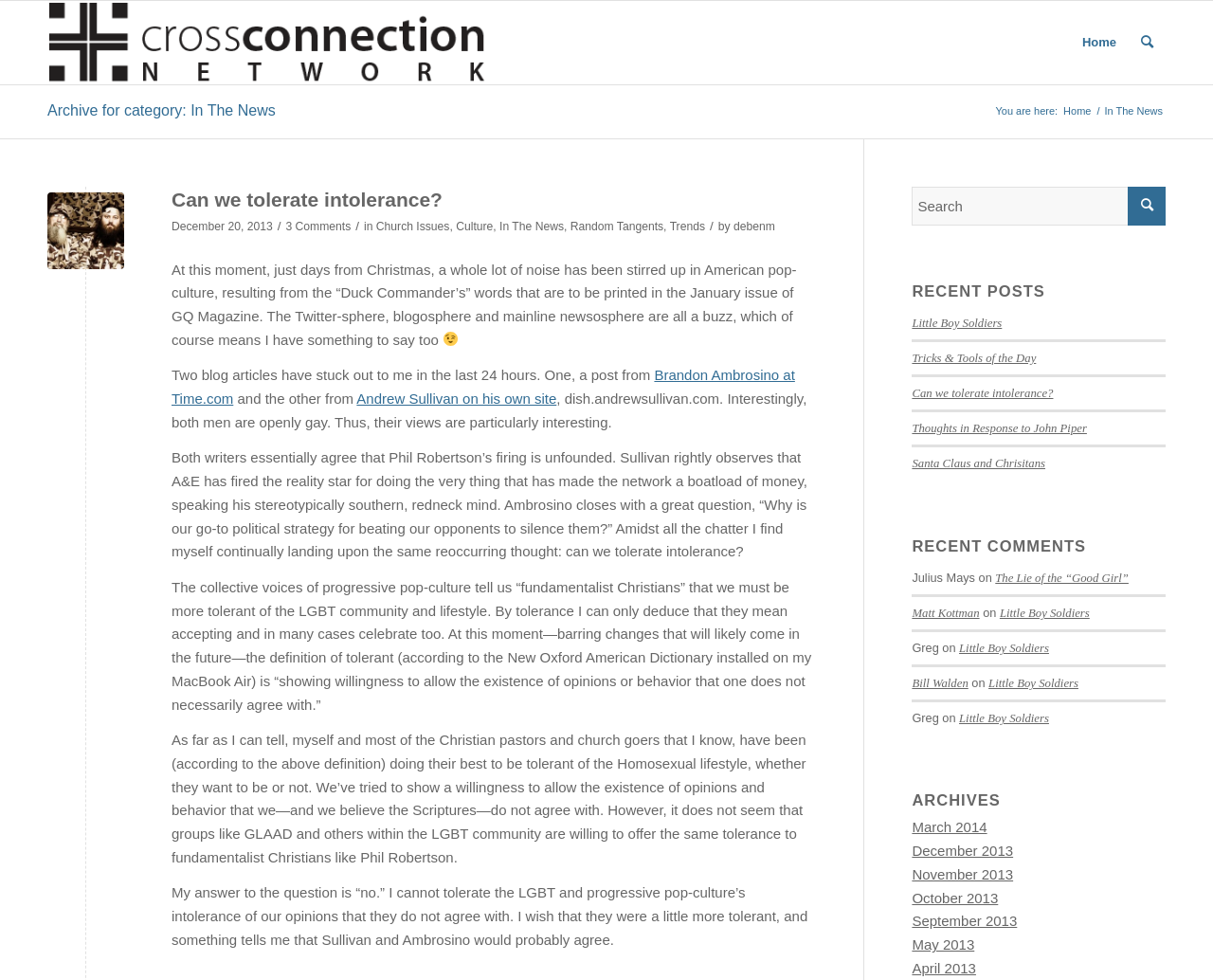Please locate the bounding box coordinates of the element that needs to be clicked to achieve the following instruction: "Go to Home page". The coordinates should be four float numbers between 0 and 1, i.e., [left, top, right, bottom].

[0.882, 0.001, 0.93, 0.086]